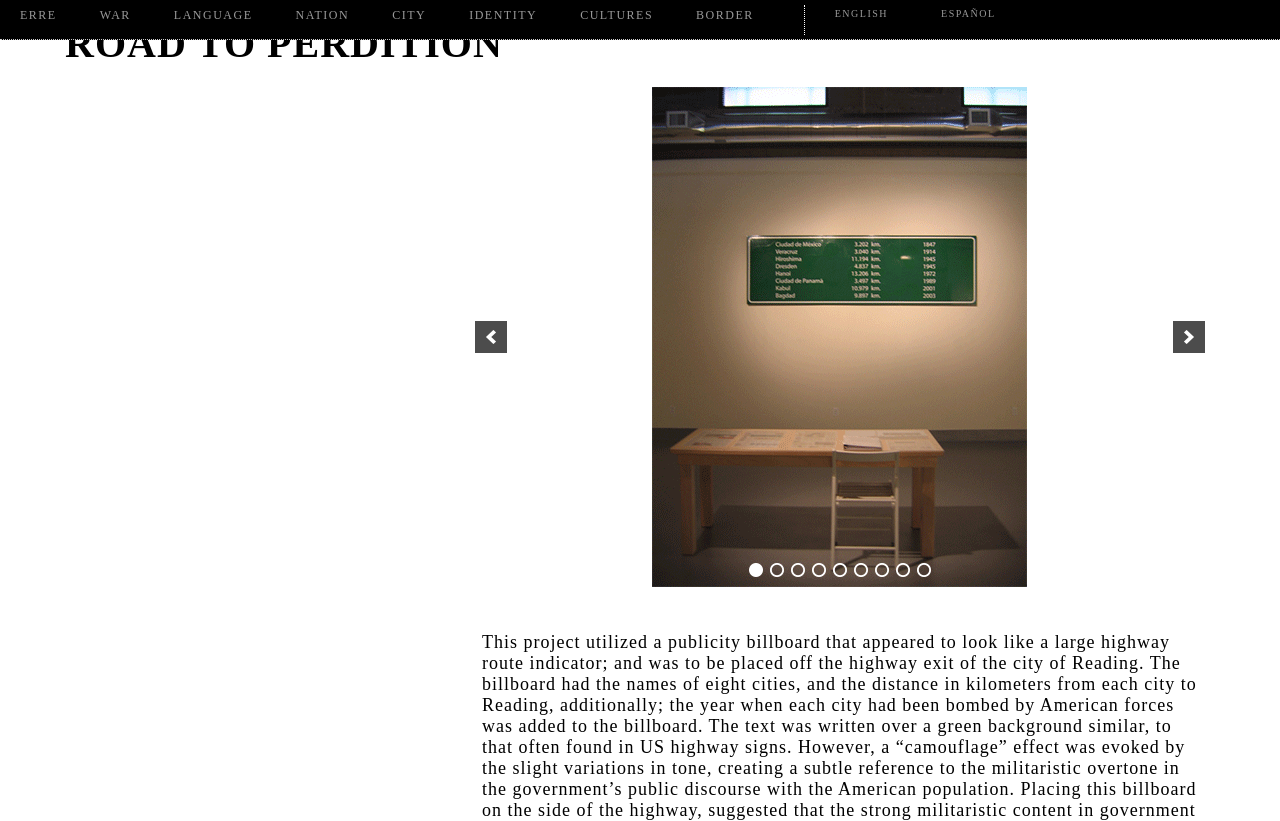Locate the bounding box coordinates of the clickable region necessary to complete the following instruction: "View the image IMG_5140-copy". Provide the coordinates in the format of four float numbers between 0 and 1, i.e., [left, top, right, bottom].

[0.363, 0.106, 0.949, 0.715]